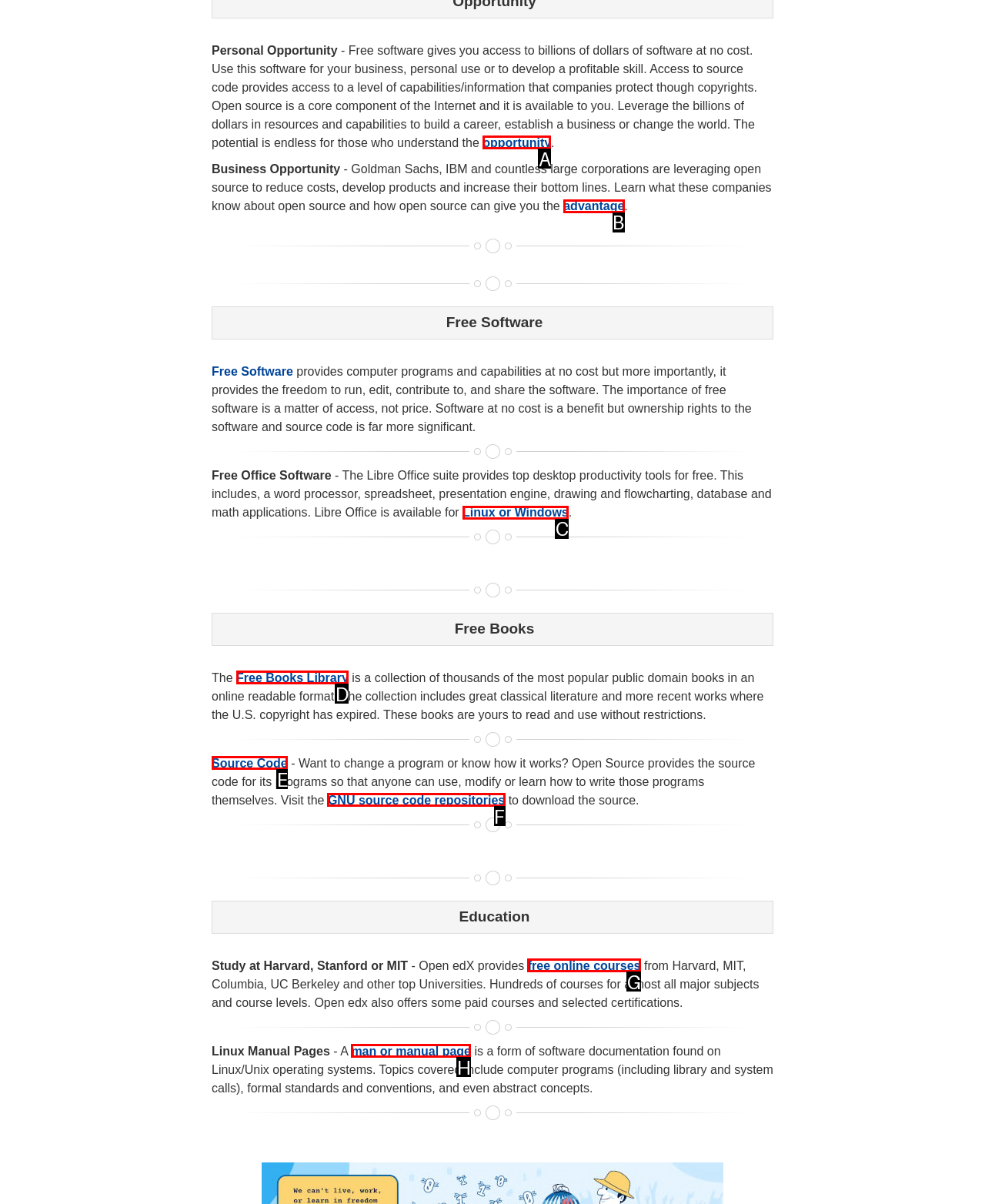Determine the letter of the UI element that will complete the task: Click on 'opportunity'
Reply with the corresponding letter.

A